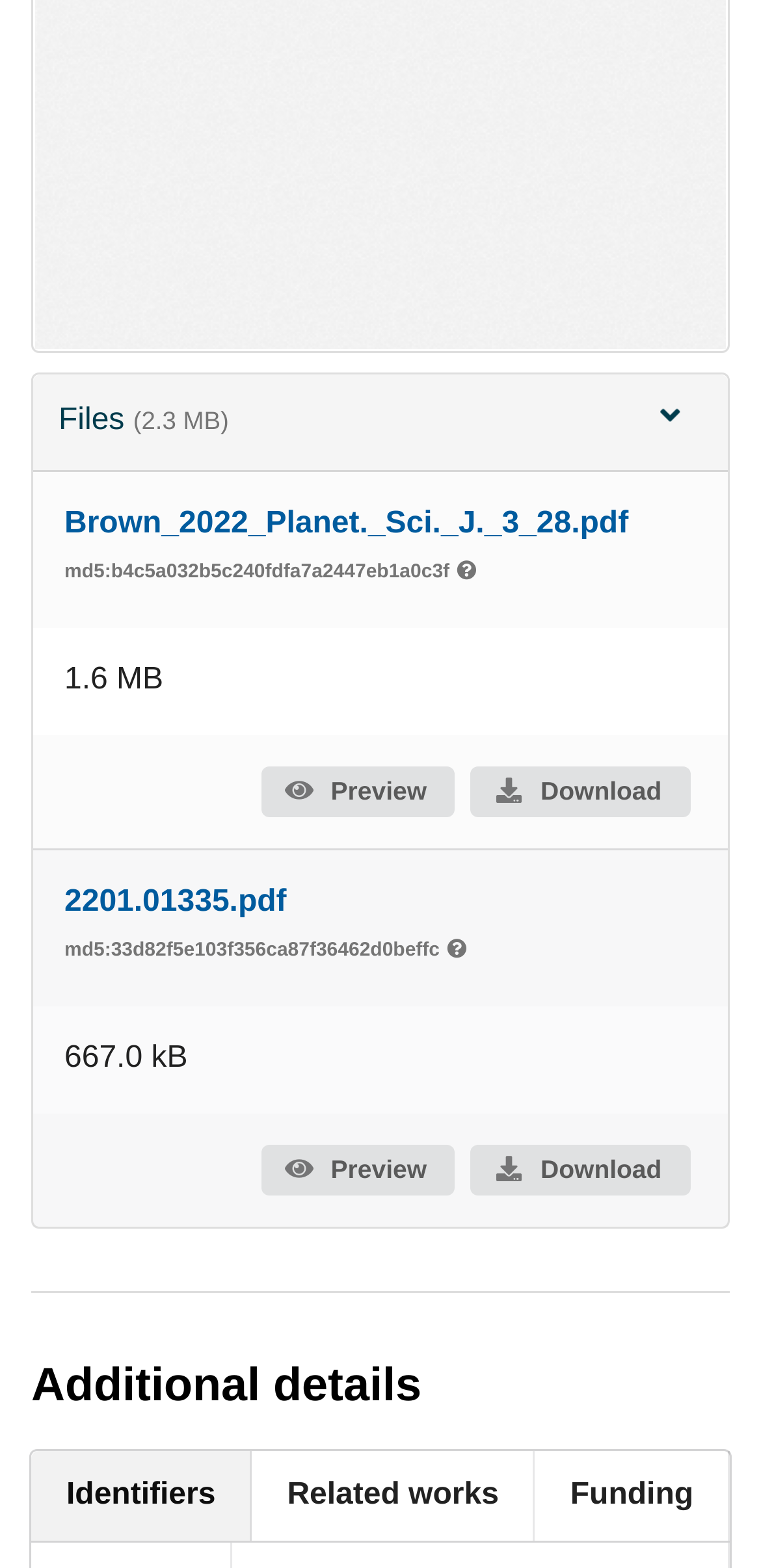Is the 'Identifiers' tab selected?
Carefully analyze the image and provide a detailed answer to the question.

I looked at the tab element with the text 'Identifiers' and found that its 'selected' attribute is set to 'True', indicating that it is the currently selected tab.